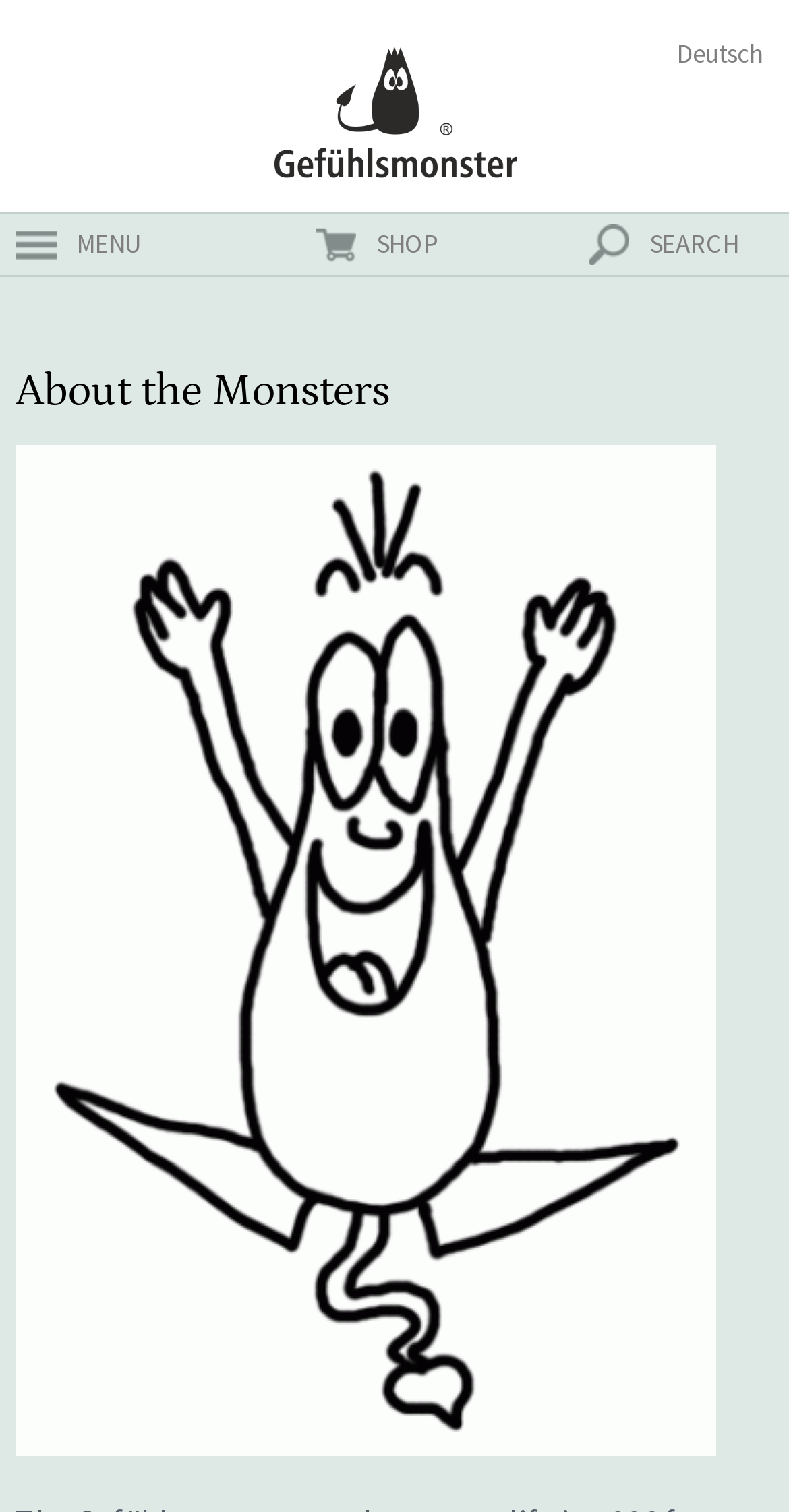Elaborate on the webpage's design and content in a detailed caption.

The webpage is about "About the Monsters – Gefühlsmonster". At the top left, there is a link to "Gefühlsmonster". To the right of it, there are three buttons: "MENU", "SHOP", and "SEARCH", aligned horizontally. The "MENU" button is on the left, followed by the "SHOP" link, and then the "SEARCH" button on the right. Below the "Gefühlsmonster" link, there is a language selection link "Deutsch" at the top right corner.

Below the top navigation bar, there is a search box with a label "Search for:" on the left and a "Search" button on the right. The search box takes up most of the width of the page.

The main content of the page is divided into two sections. At the top, there is a header section with a heading "About the Monsters". Below the header, there is a large image that takes up most of the page, labeled "Fröhlich".